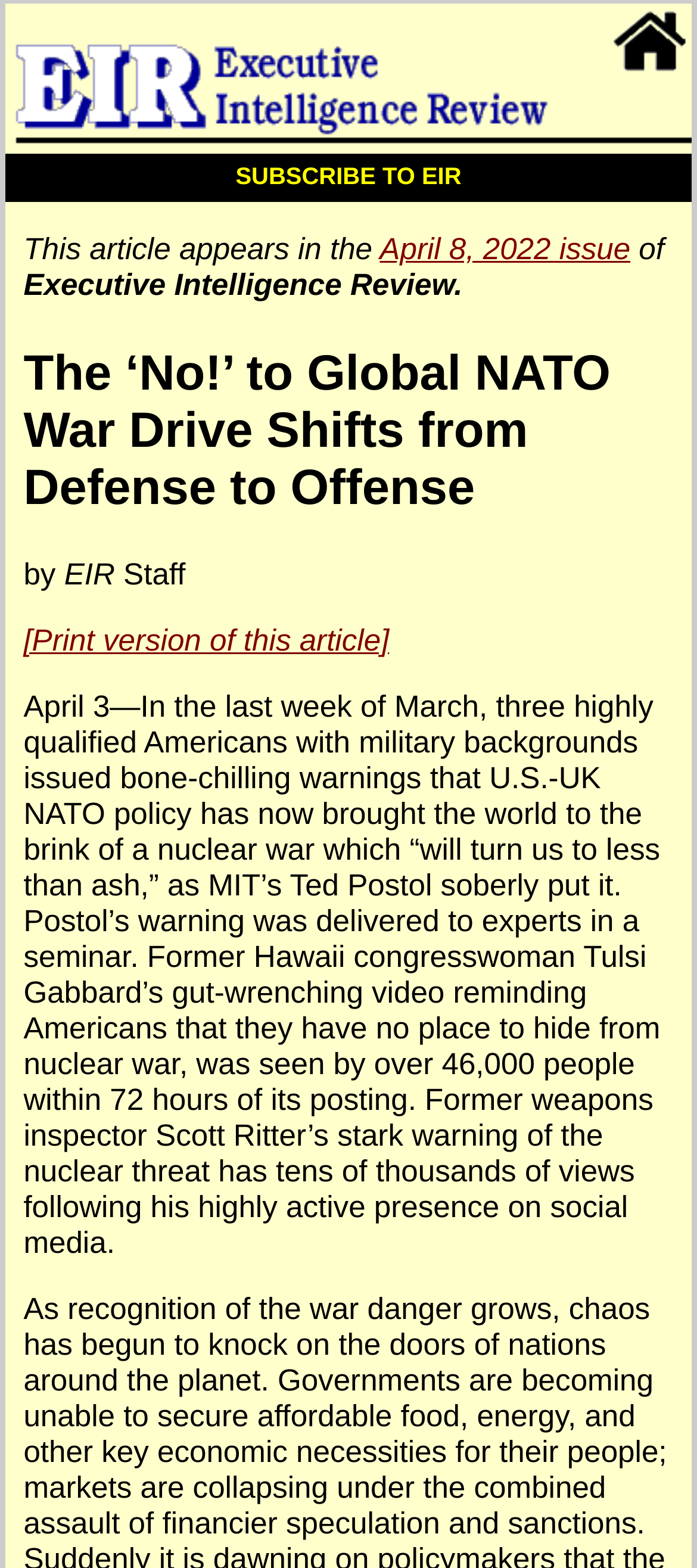Give a succinct answer to this question in a single word or phrase: 
How many links are on the webpage?

5